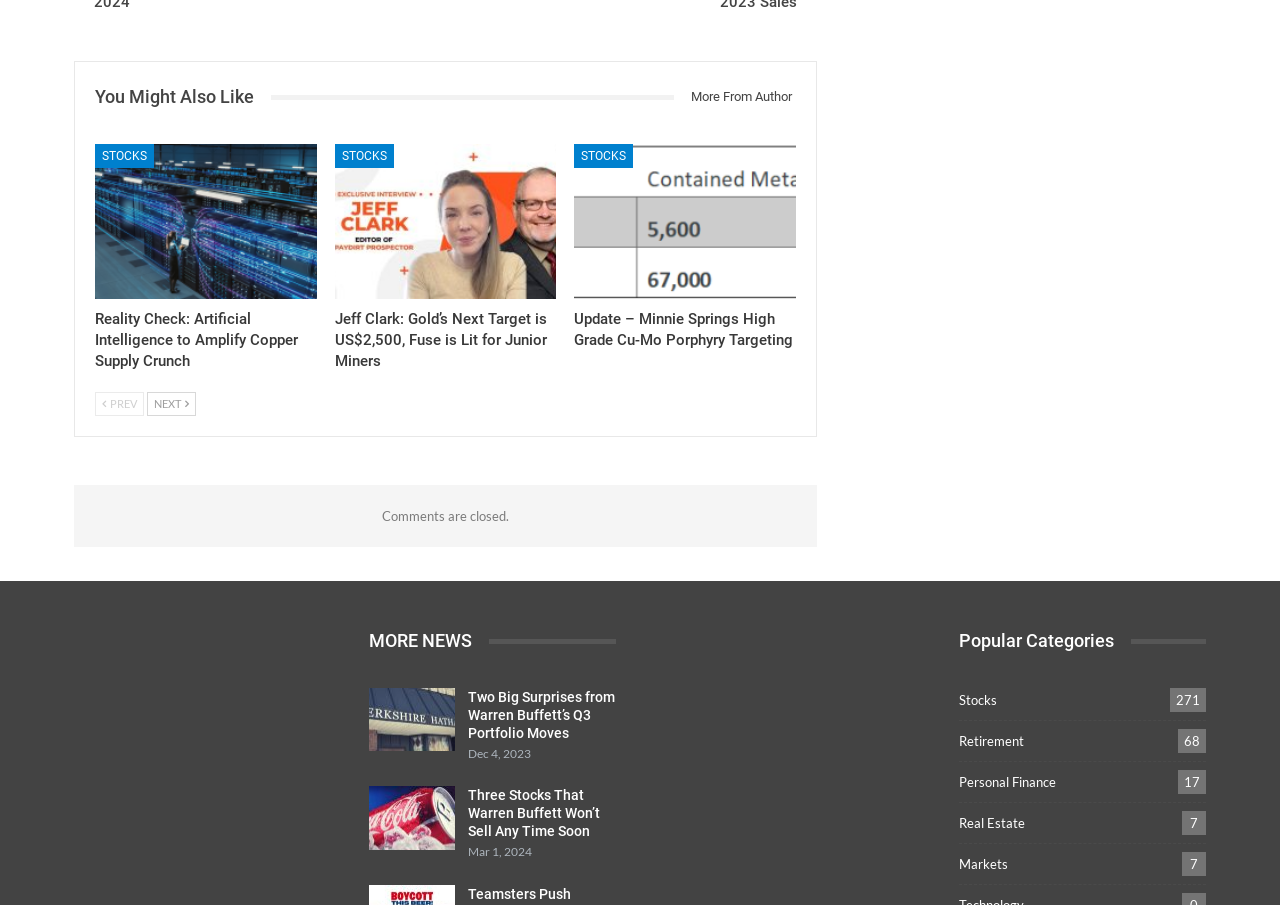Provide your answer in one word or a succinct phrase for the question: 
What is the status of comments on the current page?

Closed